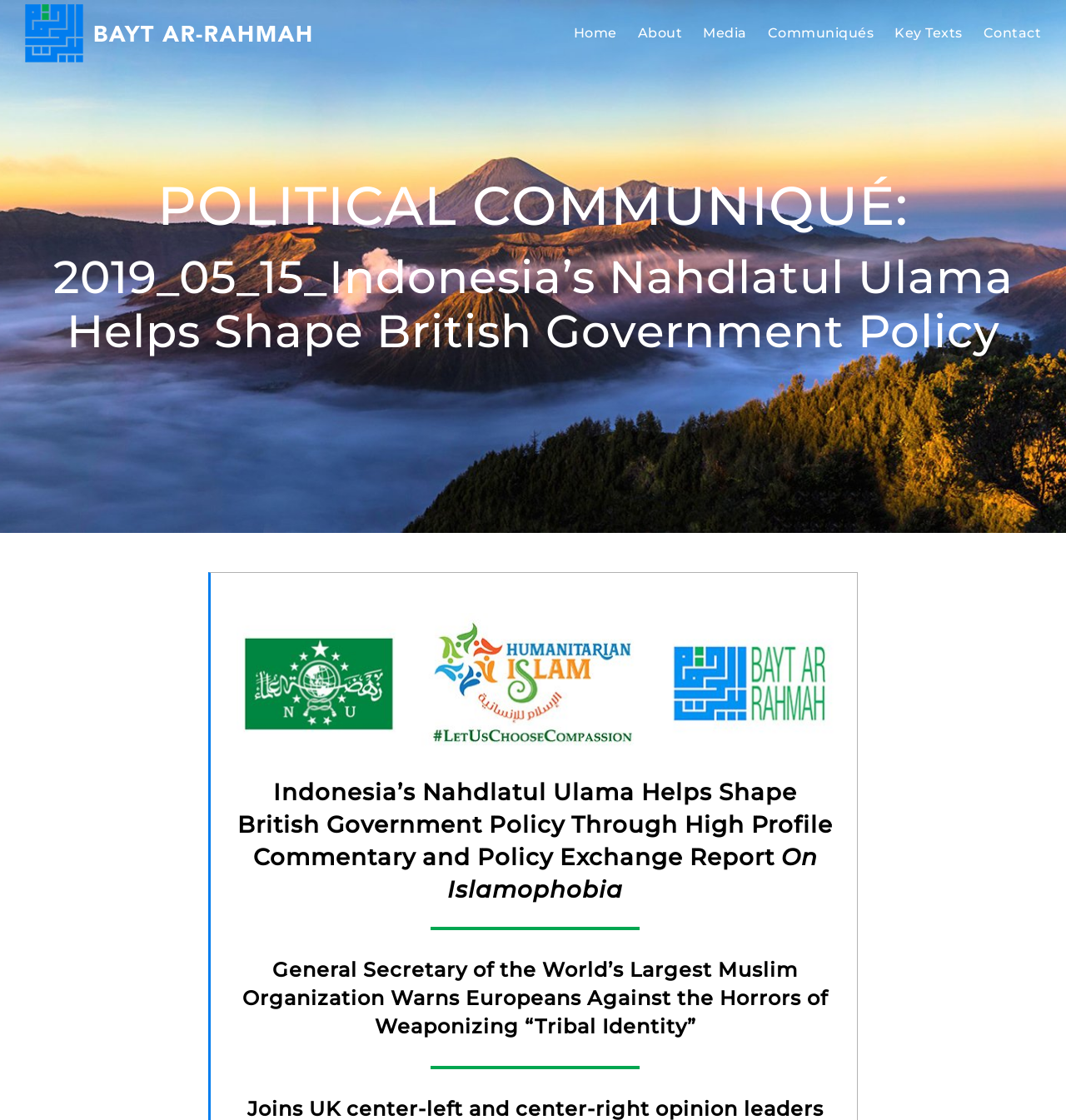Specify the bounding box coordinates of the area to click in order to execute this command: 'View About'. The coordinates should consist of four float numbers ranging from 0 to 1, and should be formatted as [left, top, right, bottom].

[0.598, 0.022, 0.64, 0.036]